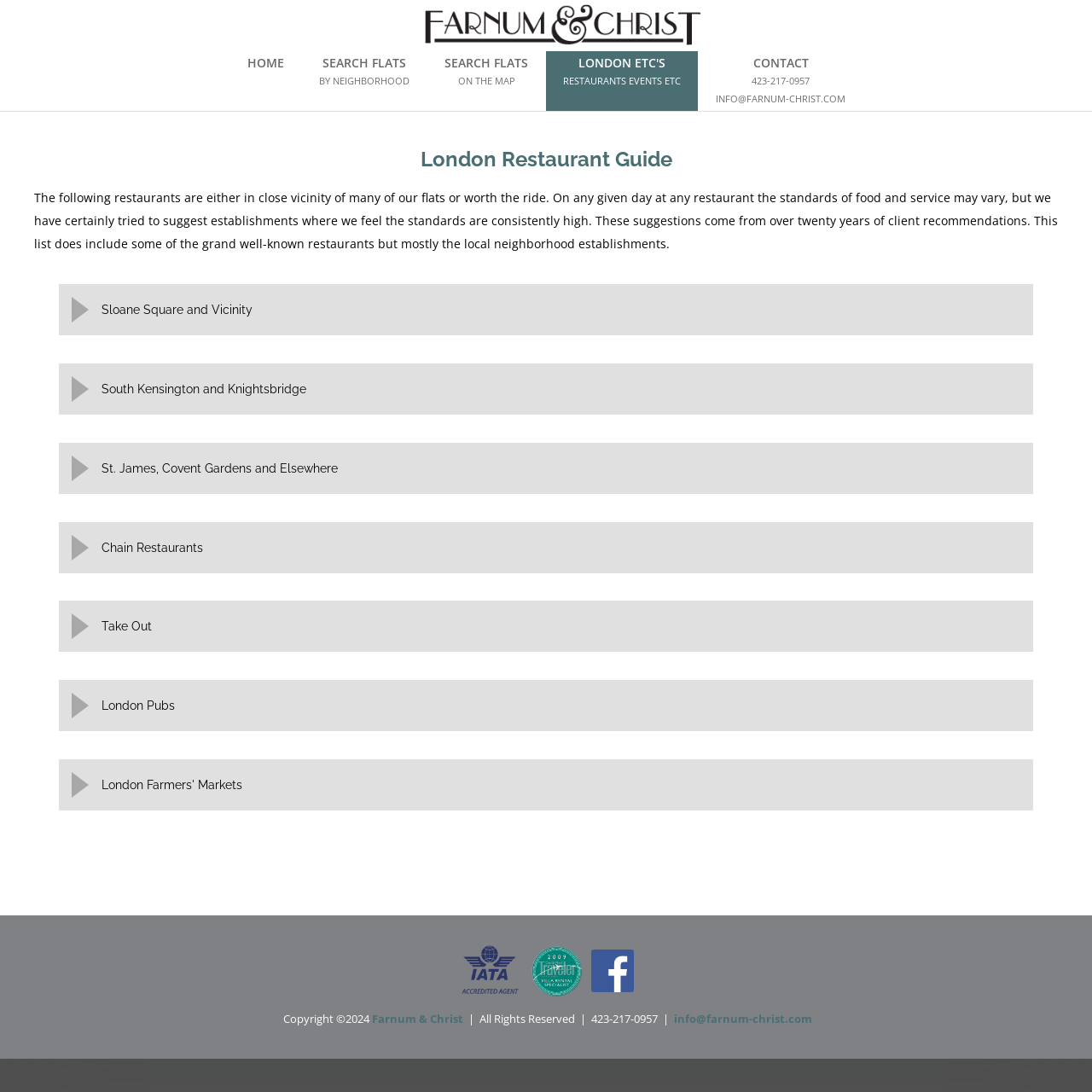Determine the main headline from the webpage and extract its text.

London Restaurant Guide